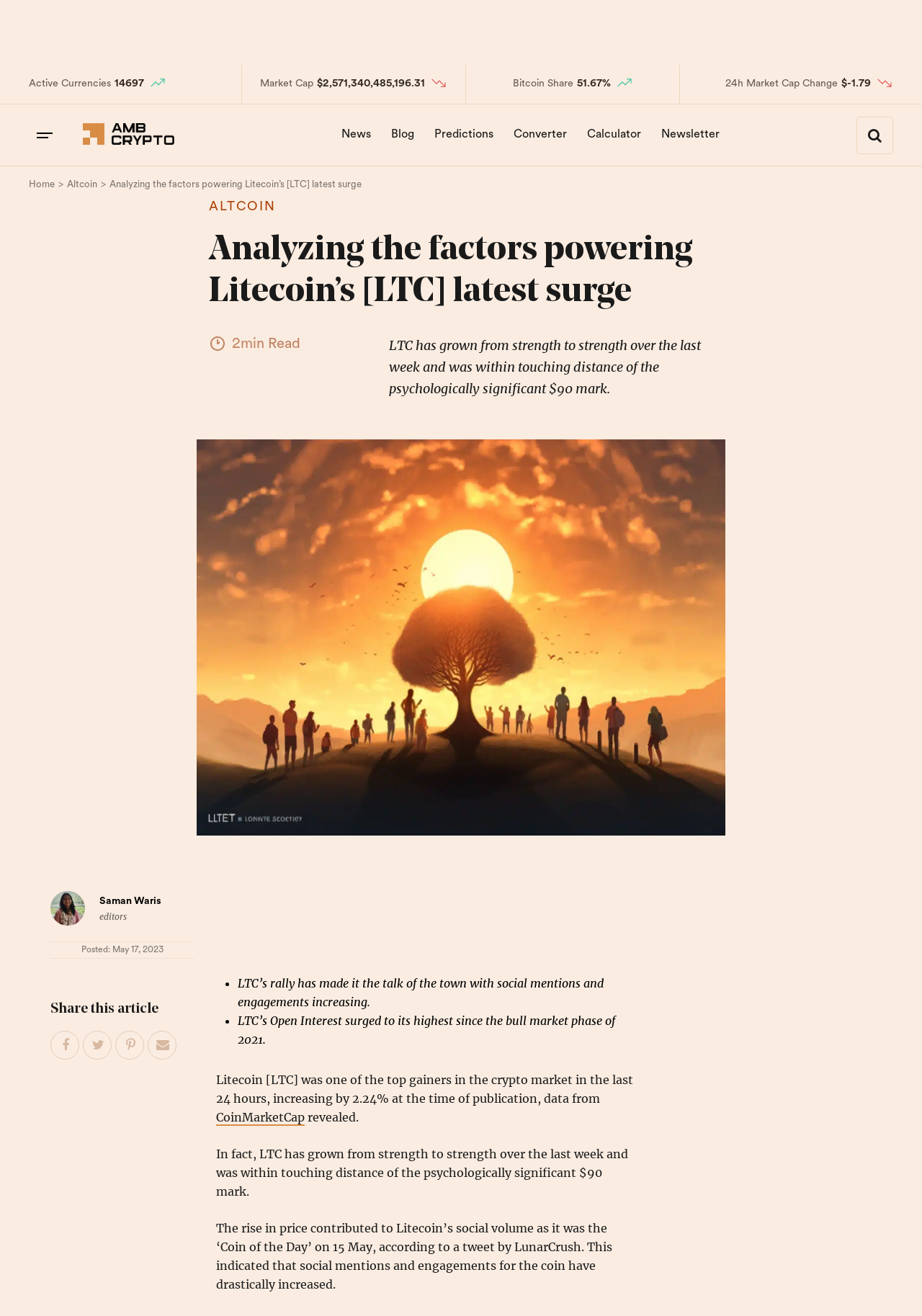What is the percentage of Bitcoin's share in the market?
Examine the image and provide an in-depth answer to the question.

I found the answer by looking at the 'Bitcoin Share' section on the webpage, which displays the percentage of Bitcoin's share in the market as '51.67%'.